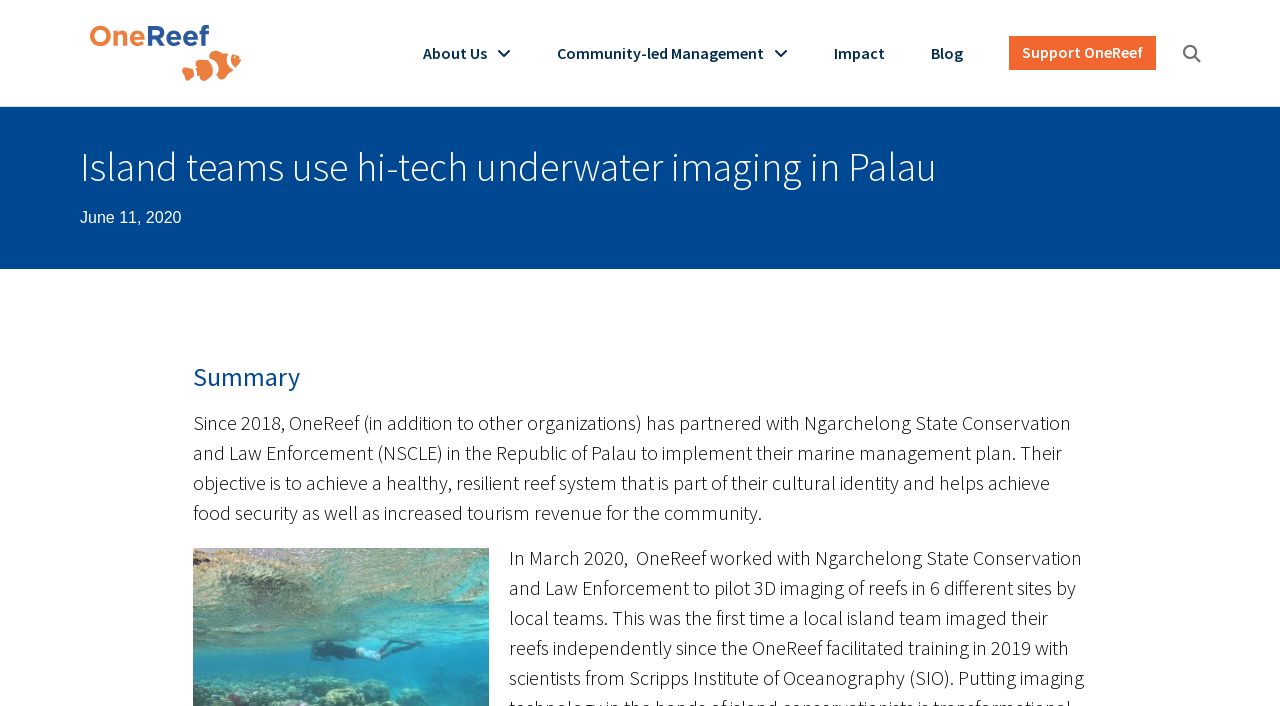Provide the bounding box coordinates of the UI element this sentence describes: "Support OneReef".

[0.773, 0.0, 0.919, 0.15]